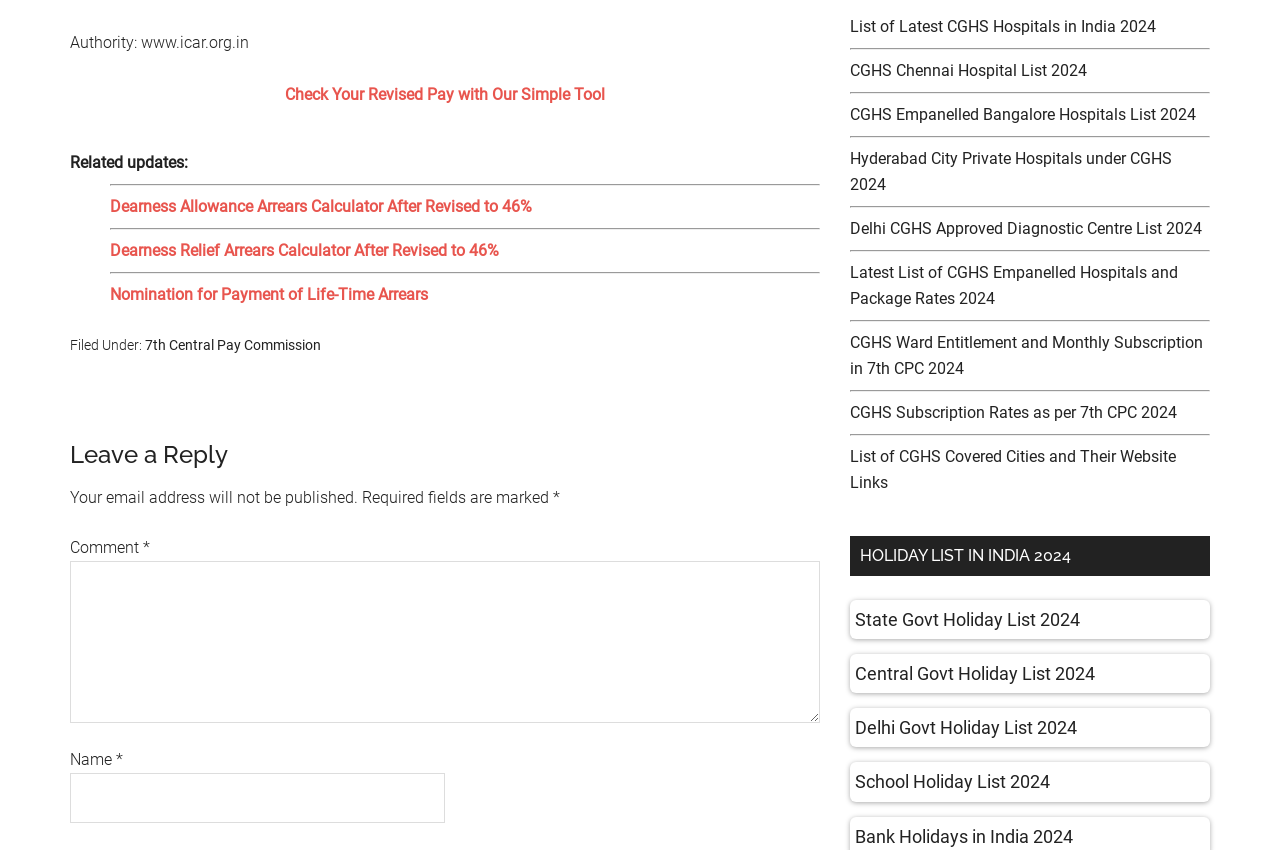Please find the bounding box coordinates of the element that must be clicked to perform the given instruction: "Check Your Revised Pay with Our Simple Tool". The coordinates should be four float numbers from 0 to 1, i.e., [left, top, right, bottom].

[0.223, 0.1, 0.473, 0.122]